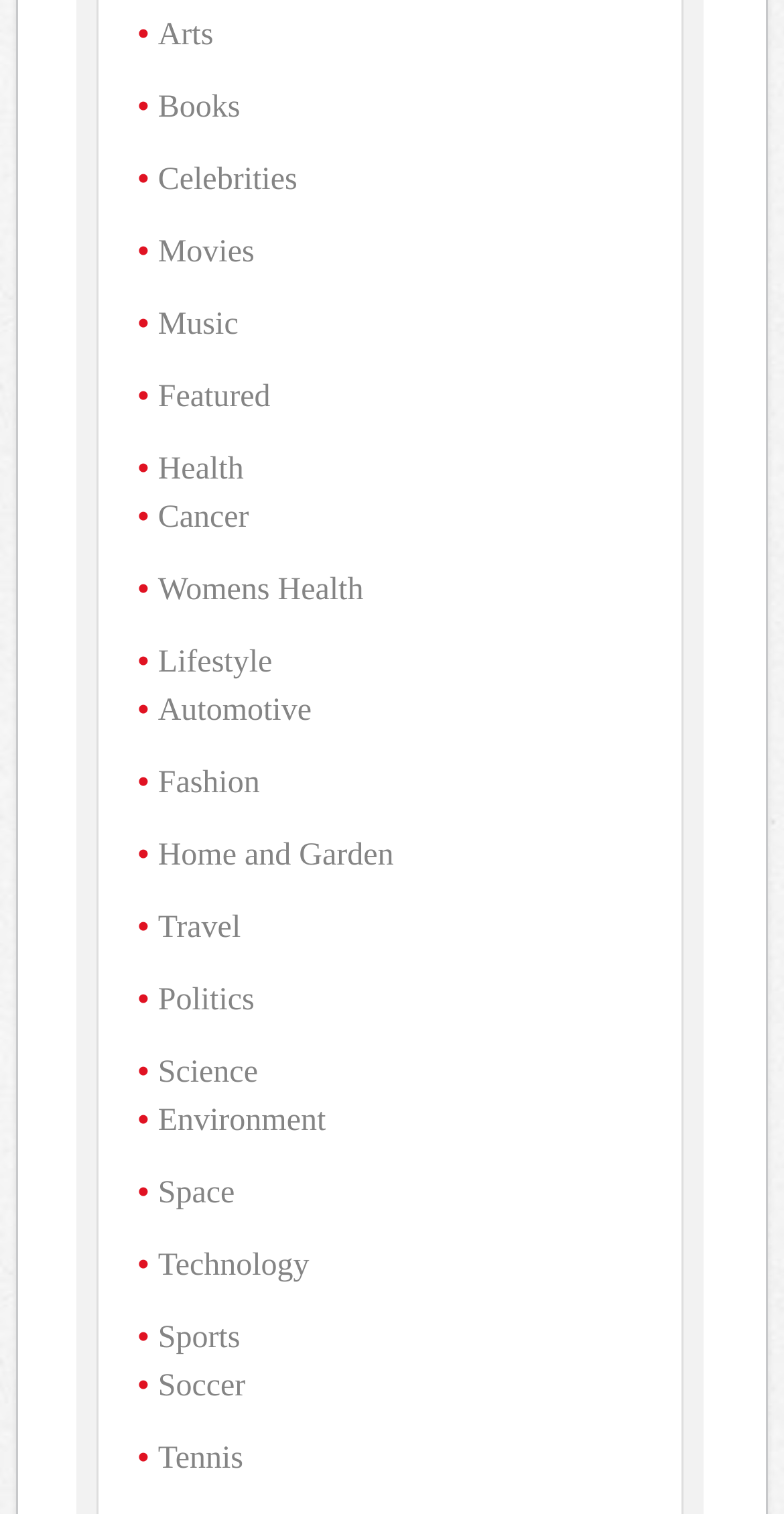Please specify the bounding box coordinates of the area that should be clicked to accomplish the following instruction: "Browse Movies". The coordinates should consist of four float numbers between 0 and 1, i.e., [left, top, right, bottom].

[0.201, 0.155, 0.325, 0.178]